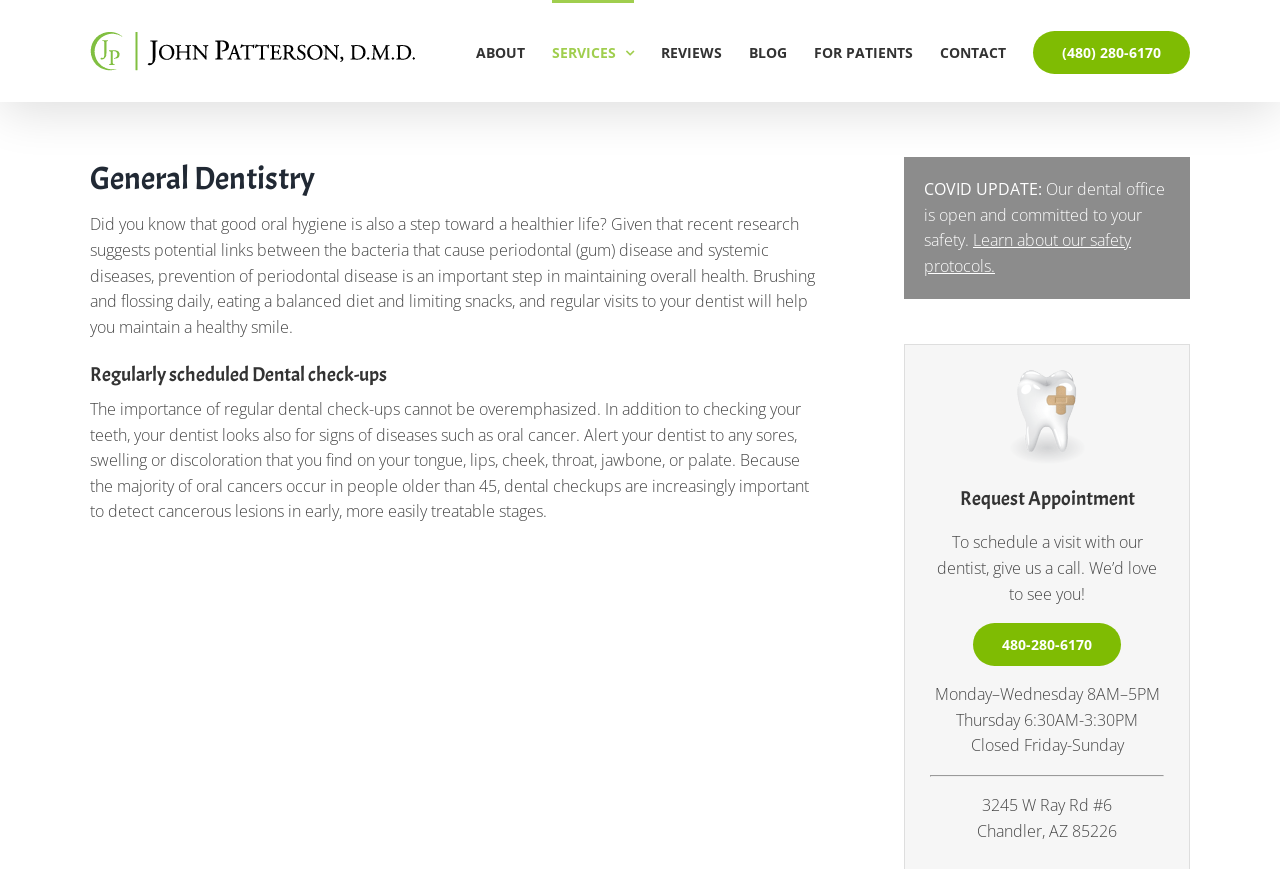What is the address of the dental office? Refer to the image and provide a one-word or short phrase answer.

3245 W Ray Rd #6, Chandler, AZ 85226